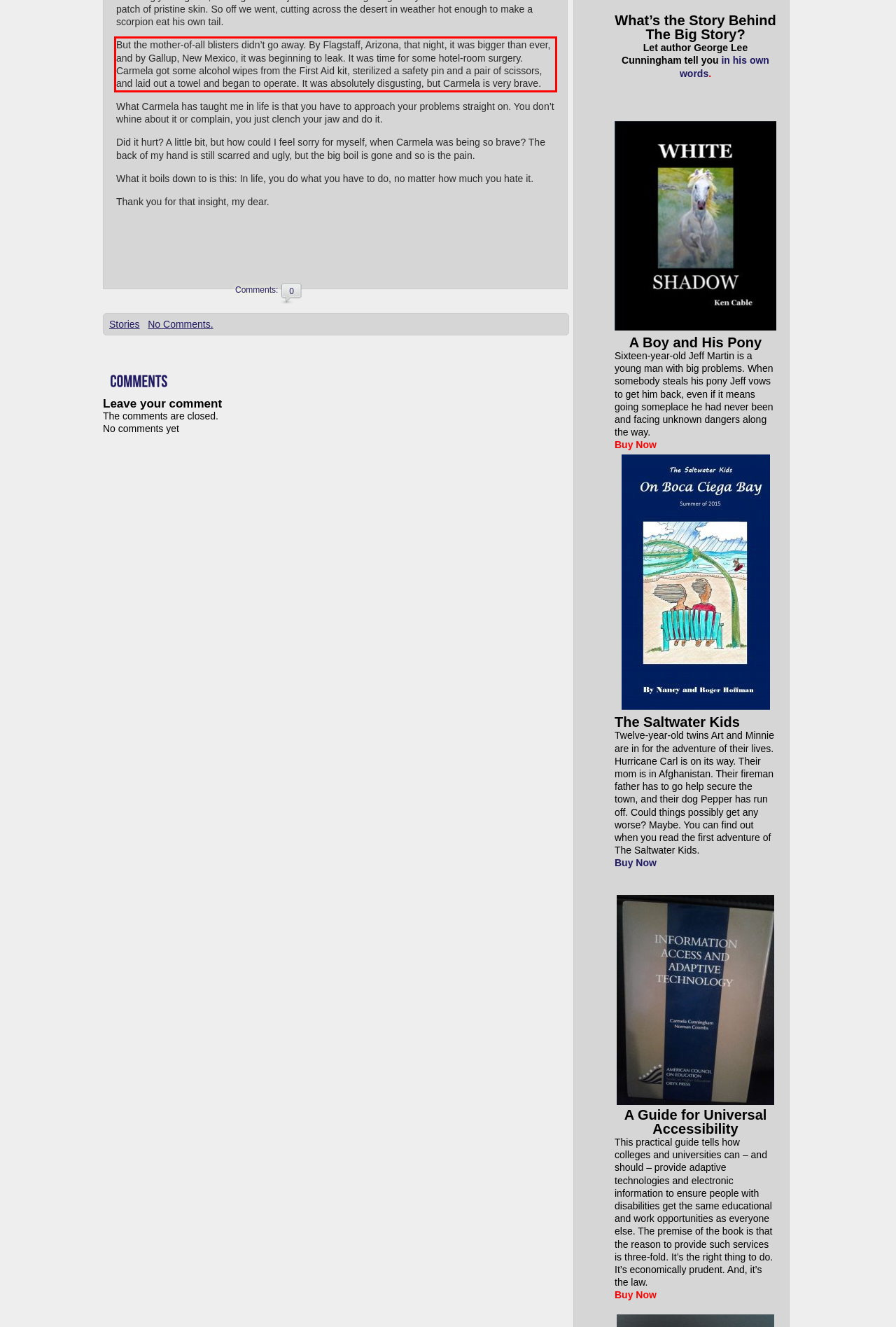Please analyze the screenshot of a webpage and extract the text content within the red bounding box using OCR.

But the mother-of-all blisters didn’t go away. By Flagstaff, Arizona, that night, it was bigger than ever, and by Gallup, New Mexico, it was beginning to leak. It was time for some hotel-room surgery. Carmela got some alcohol wipes from the First Aid kit, sterilized a safety pin and a pair of scissors, and laid out a towel and began to operate. It was absolutely disgusting, but Carmela is very brave.